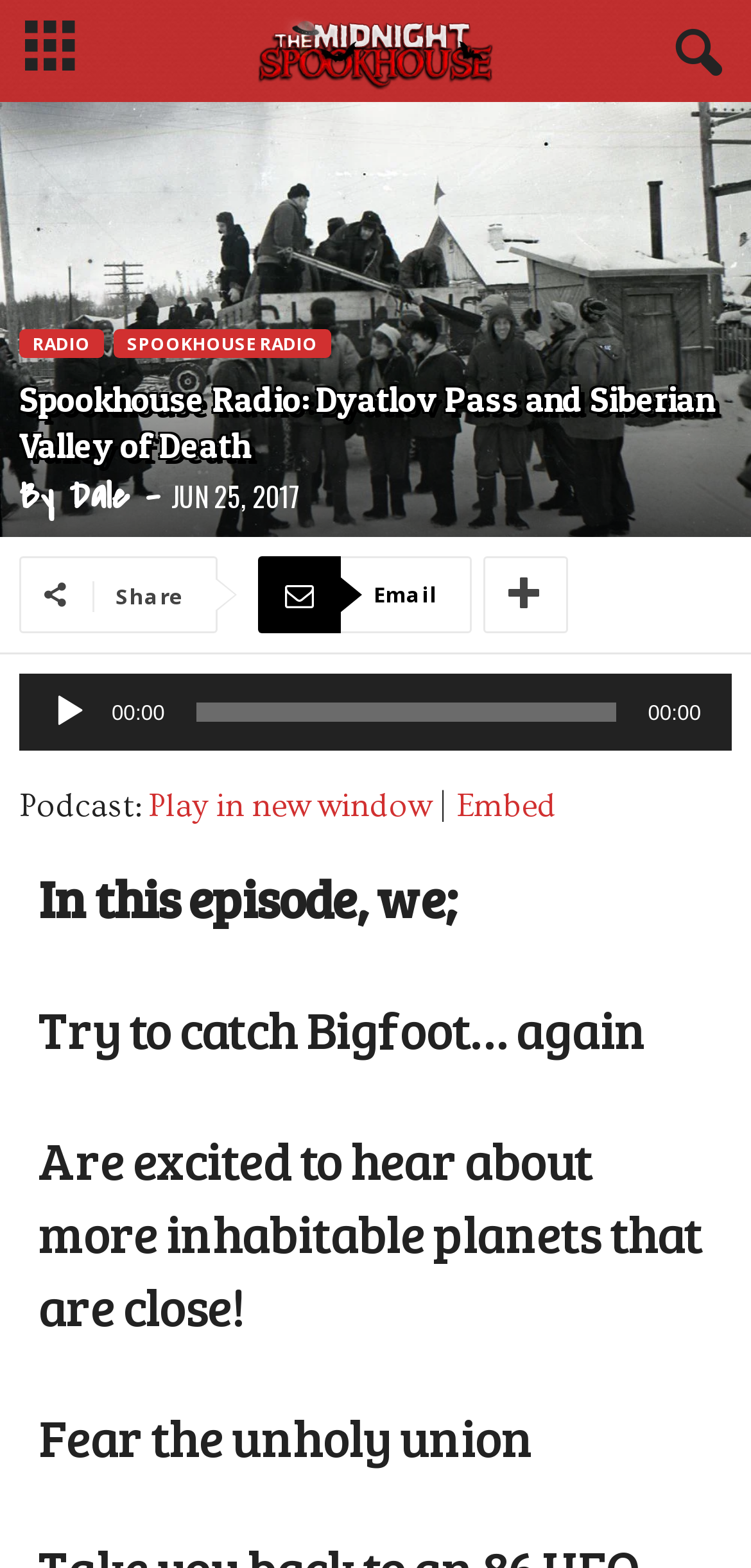What is the name of the podcast?
Please provide a comprehensive answer based on the information in the image.

The name of the podcast can be found in the header section of the webpage, where it is written as 'Spookhouse Radio: Dyatlov Pass and Siberian Valley of Death'.